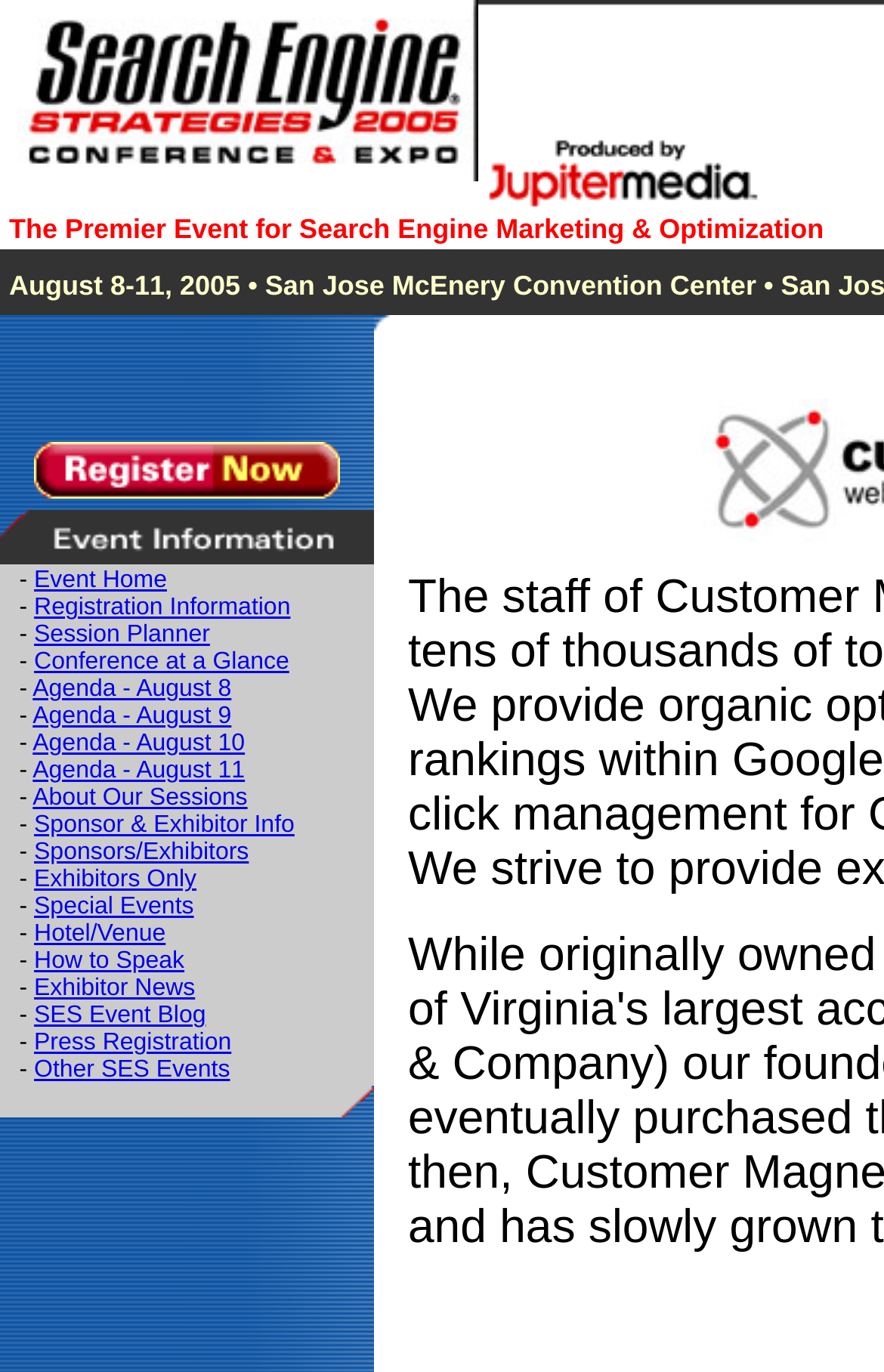Predict the bounding box coordinates of the area that should be clicked to accomplish the following instruction: "Click Event Home". The bounding box coordinates should consist of four float numbers between 0 and 1, i.e., [left, top, right, bottom].

[0.039, 0.413, 0.189, 0.433]